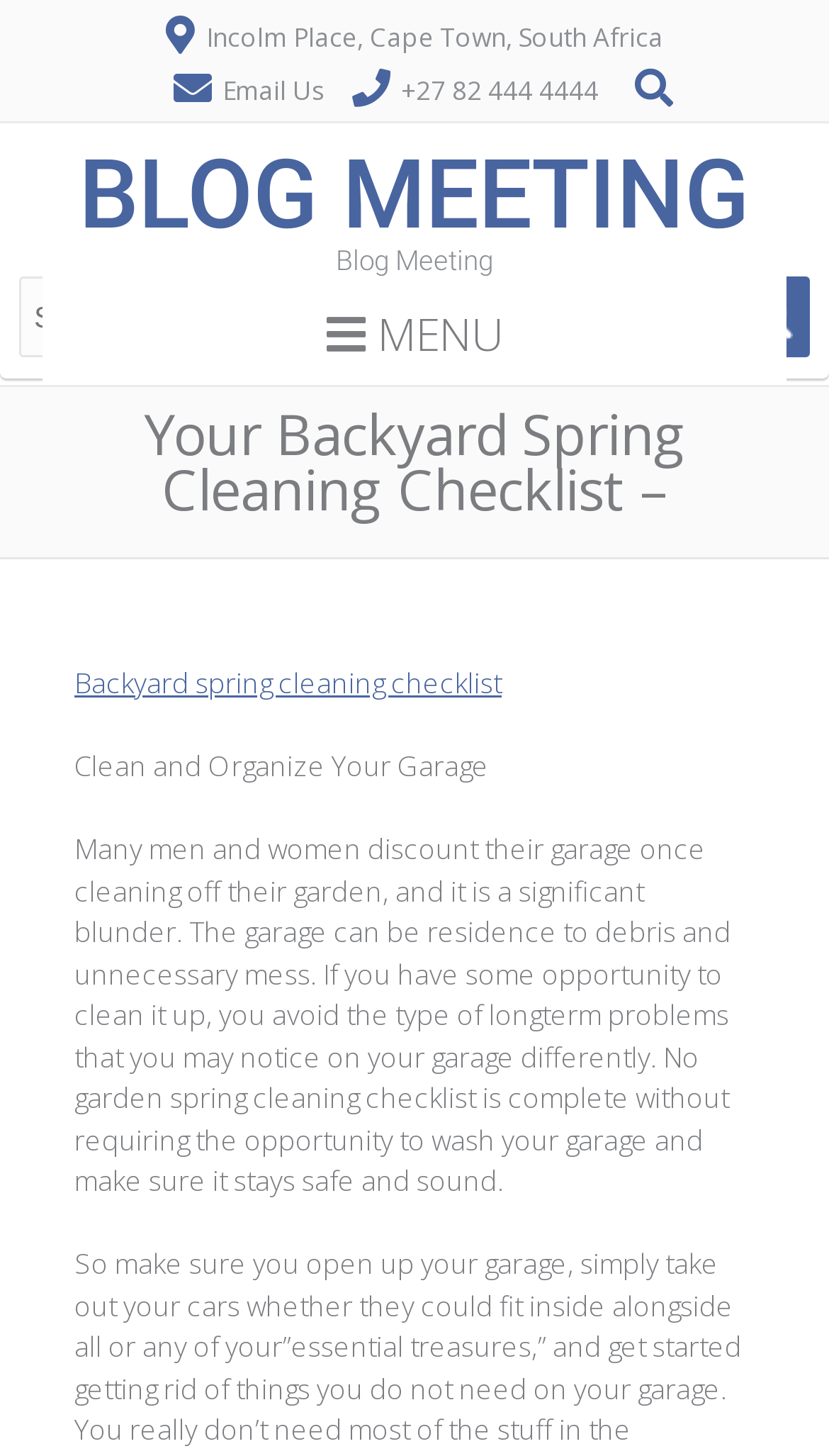Create a detailed narrative describing the layout and content of the webpage.

The webpage appears to be a blog post about a backyard spring cleaning checklist, specifically focusing on cleaning and organizing one's garage. At the top of the page, there is a header section with the title "Your Backyard Spring Cleaning Checklist - Blog Meeting" and a subheading "BLOG MEETING" with a link to the blog meeting page. Below this, there is a contact information section with the address "Incolm Place, Cape Town, South Africa", an "Email Us" link, and a phone number "+27 82 444 4444".

On the left side of the page, there is a menu section with the title "MENU". Above this, there is a search bar with a search button. The search bar spans almost the entire width of the page.

The main content of the page is divided into sections. The first section has a heading "Your Backyard Spring Cleaning Checklist –" followed by a link to the checklist and a brief introduction to the importance of cleaning and organizing one's garage. The introduction text explains that many people neglect their garage when cleaning their garden, which can lead to long-term problems. It emphasizes the need to clean and organize the garage to keep it safe and sound.

There are no images on the page. The overall layout is simple, with a focus on presenting the content in a clear and readable manner.